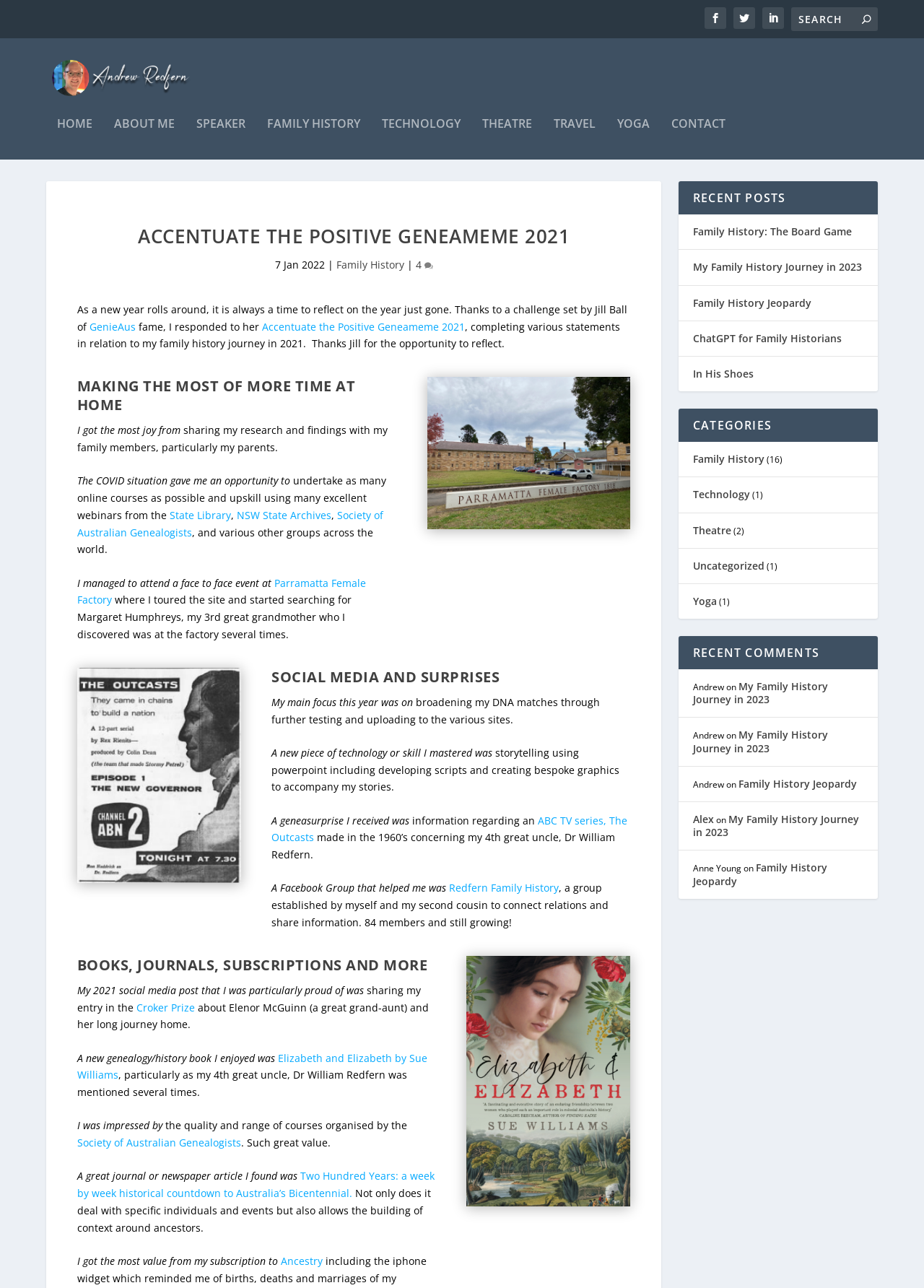Identify the bounding box coordinates of the clickable region required to complete the instruction: "Read the article about Elizabeth and Elizabeth by Sue Williams". The coordinates should be given as four float numbers within the range of 0 and 1, i.e., [left, top, right, bottom].

[0.083, 0.821, 0.462, 0.845]